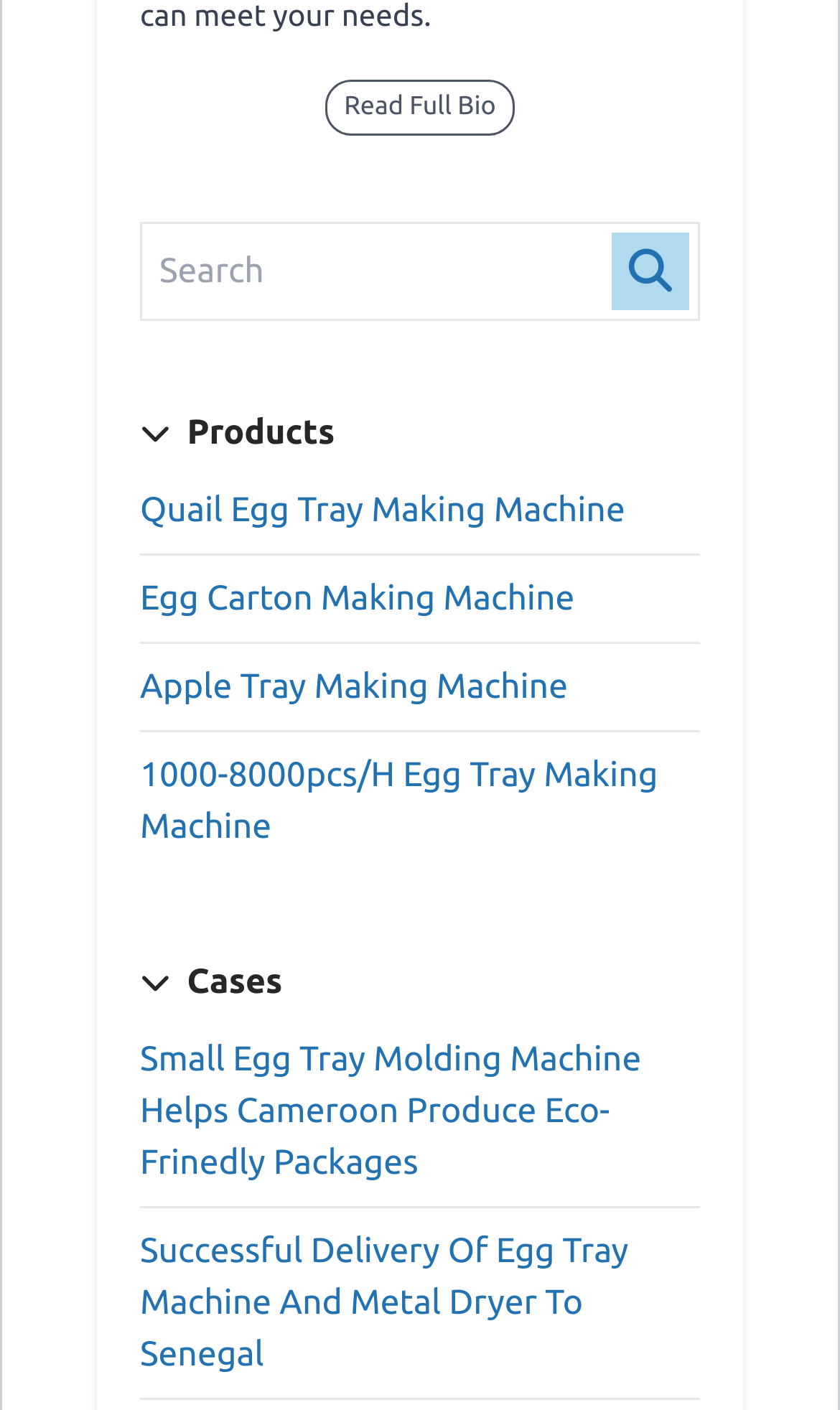Reply to the question with a brief word or phrase: What is the purpose of the search box?

To search products